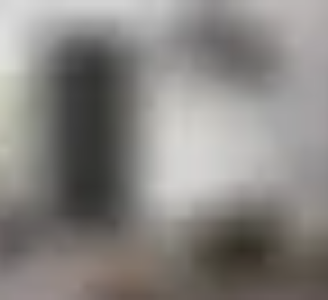Interpret the image and provide an in-depth description.

This image showcases a stylish Vancouver black interior door, elegantly integrated into a modern living space. The door's sleek design and rich texture are highlighted against the backdrop of contemporary decor, emphasizing the trend of doors as focal points in interior design. Soft lighting complements the door’s finish, allowing its details to shine. The surrounding elements—perhaps furniture or decorative items—are arranged to enhance the door’s prominence, reflecting a cohesive design strategy where each piece contributes to the overall aesthetic. This visual captures the essence of a carefully curated space that seamlessly blends functionality with modern design trends.